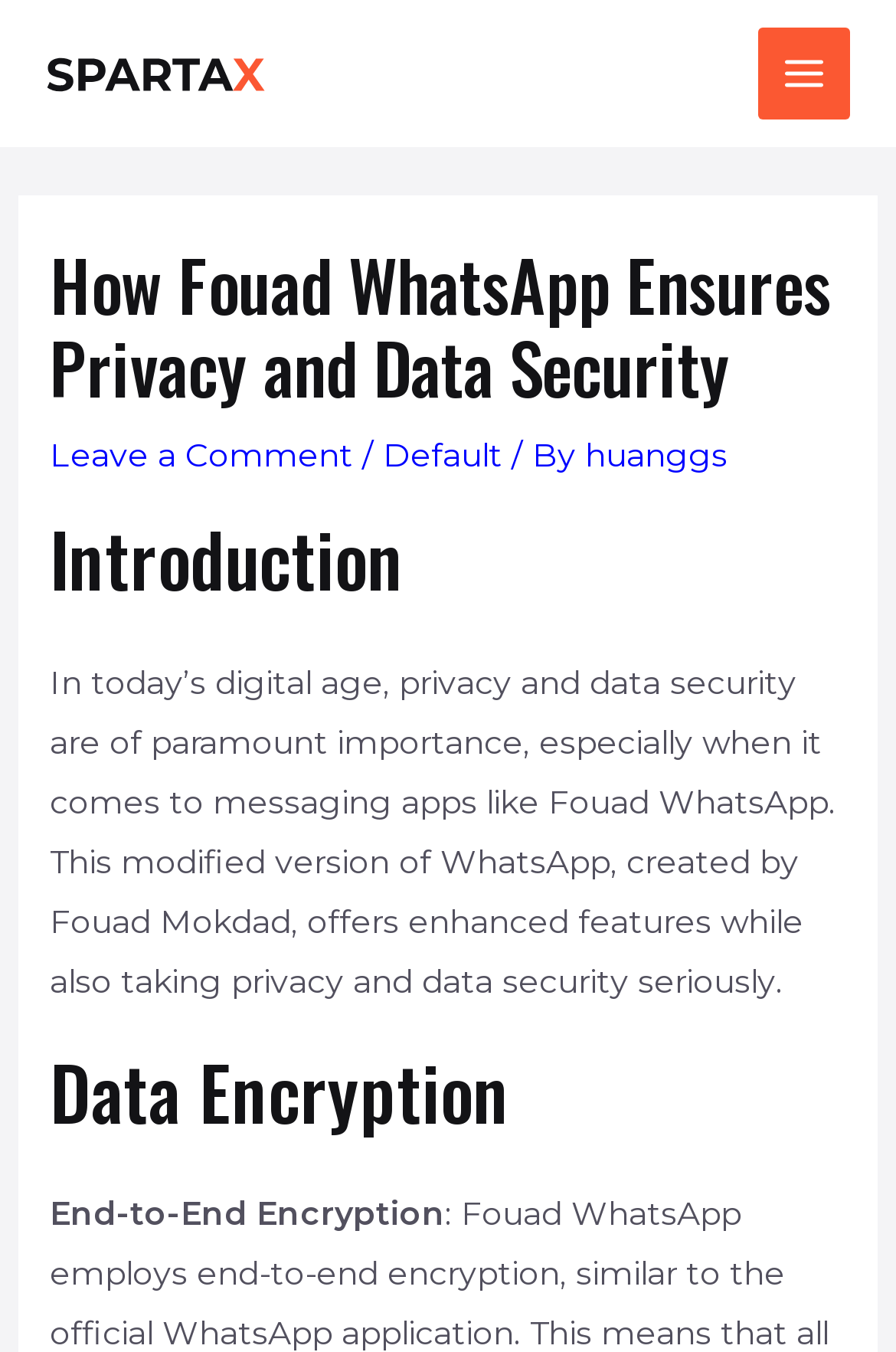Predict the bounding box of the UI element based on this description: "Main Menu".

[0.847, 0.021, 0.949, 0.088]